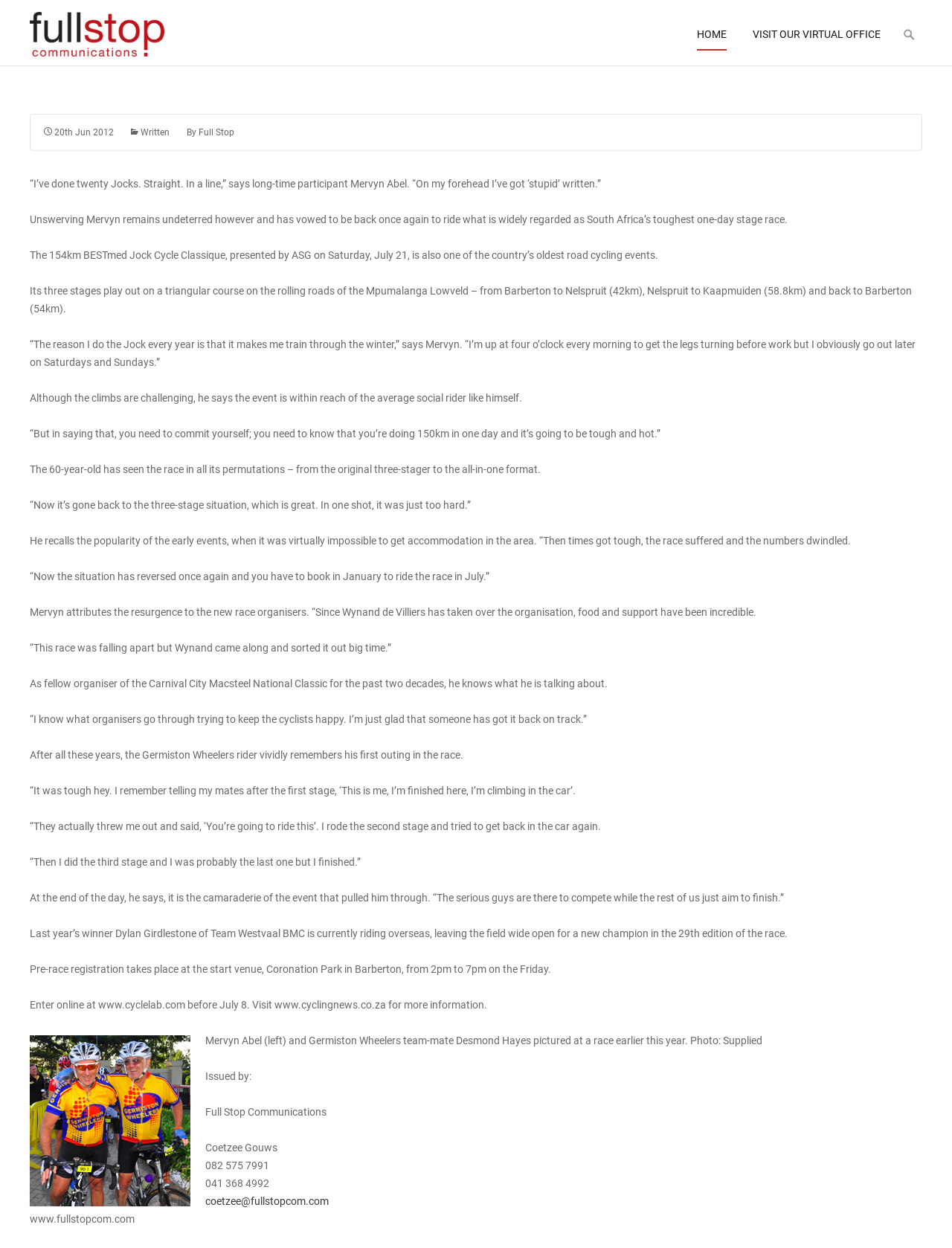Determine the coordinates of the bounding box for the clickable area needed to execute this instruction: "Read more about the Jock Cycle Classique".

[0.031, 0.142, 0.631, 0.152]